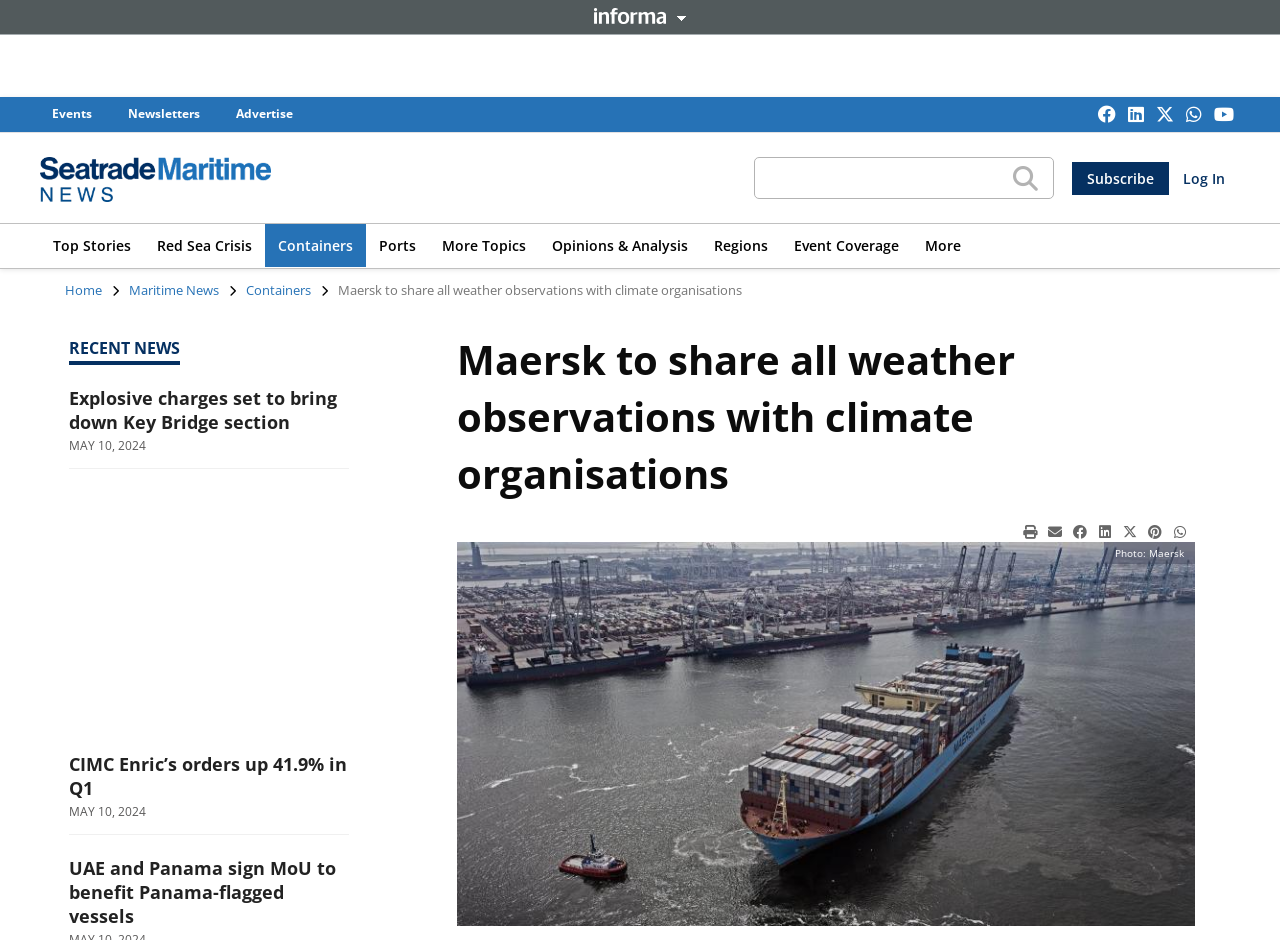Identify the bounding box coordinates of the HTML element based on this description: "office.ro.mtt@atalianworld.com".

None